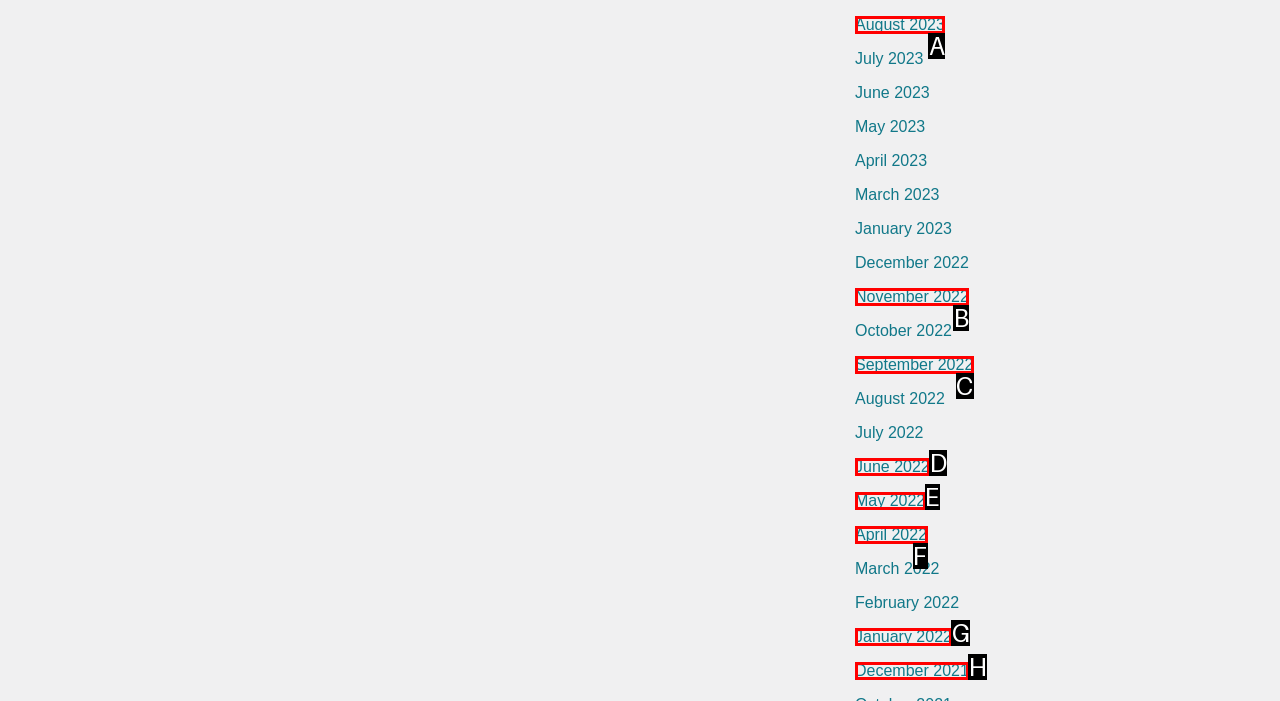Determine the HTML element to click for the instruction: check December 2021.
Answer with the letter corresponding to the correct choice from the provided options.

H